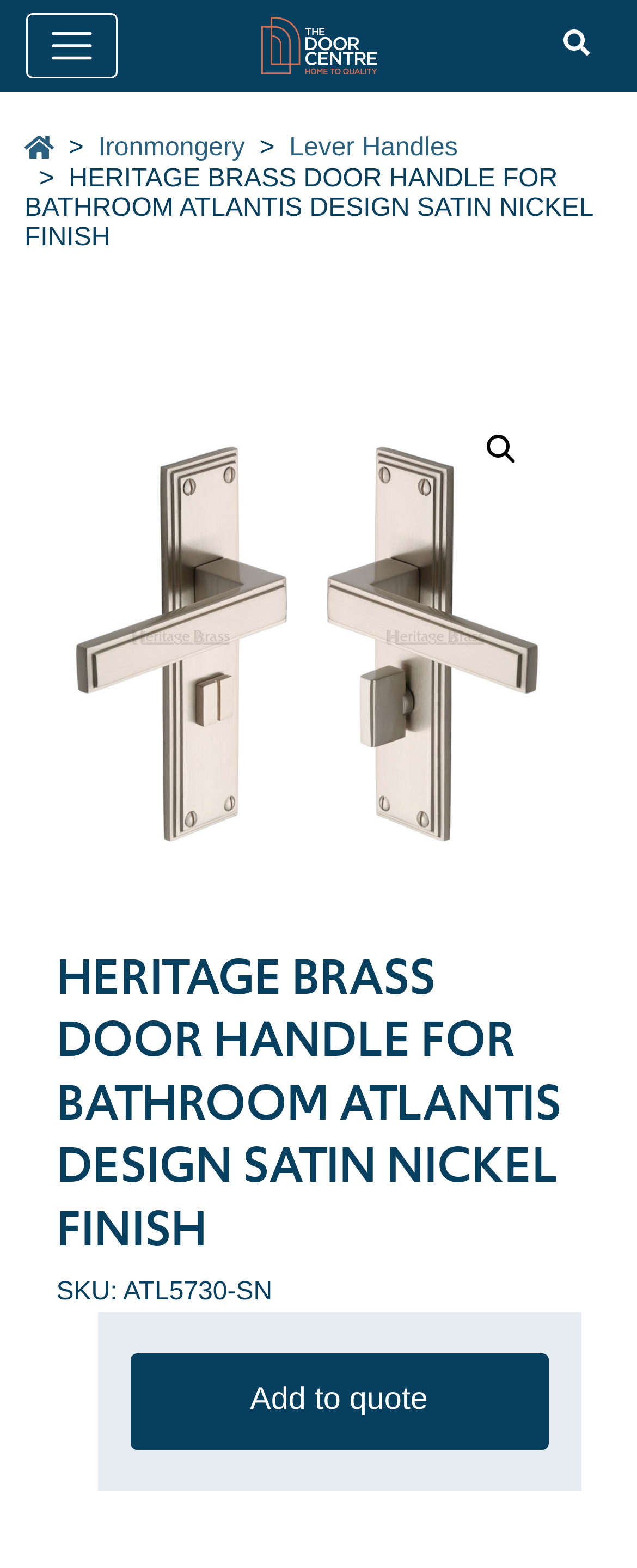Specify the bounding box coordinates of the region I need to click to perform the following instruction: "Add to quote". The coordinates must be four float numbers in the range of 0 to 1, i.e., [left, top, right, bottom].

[0.204, 0.863, 0.86, 0.924]